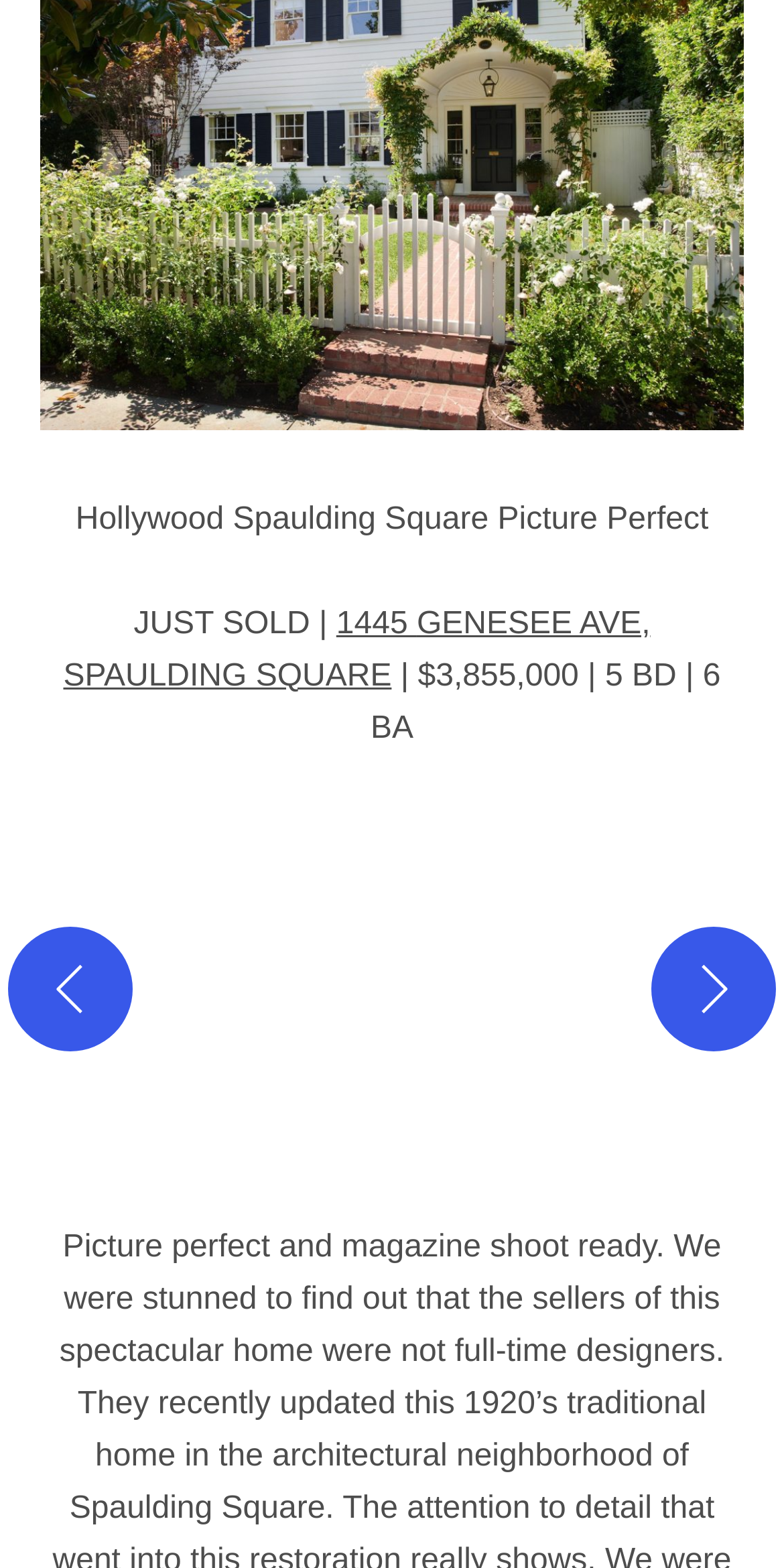What is the location of the property?
Examine the image and provide an in-depth answer to the question.

The location of the property can be found in the link description, which is 'GENESEE AVE, SPAULDING SQUARE'. This is the address of the property.